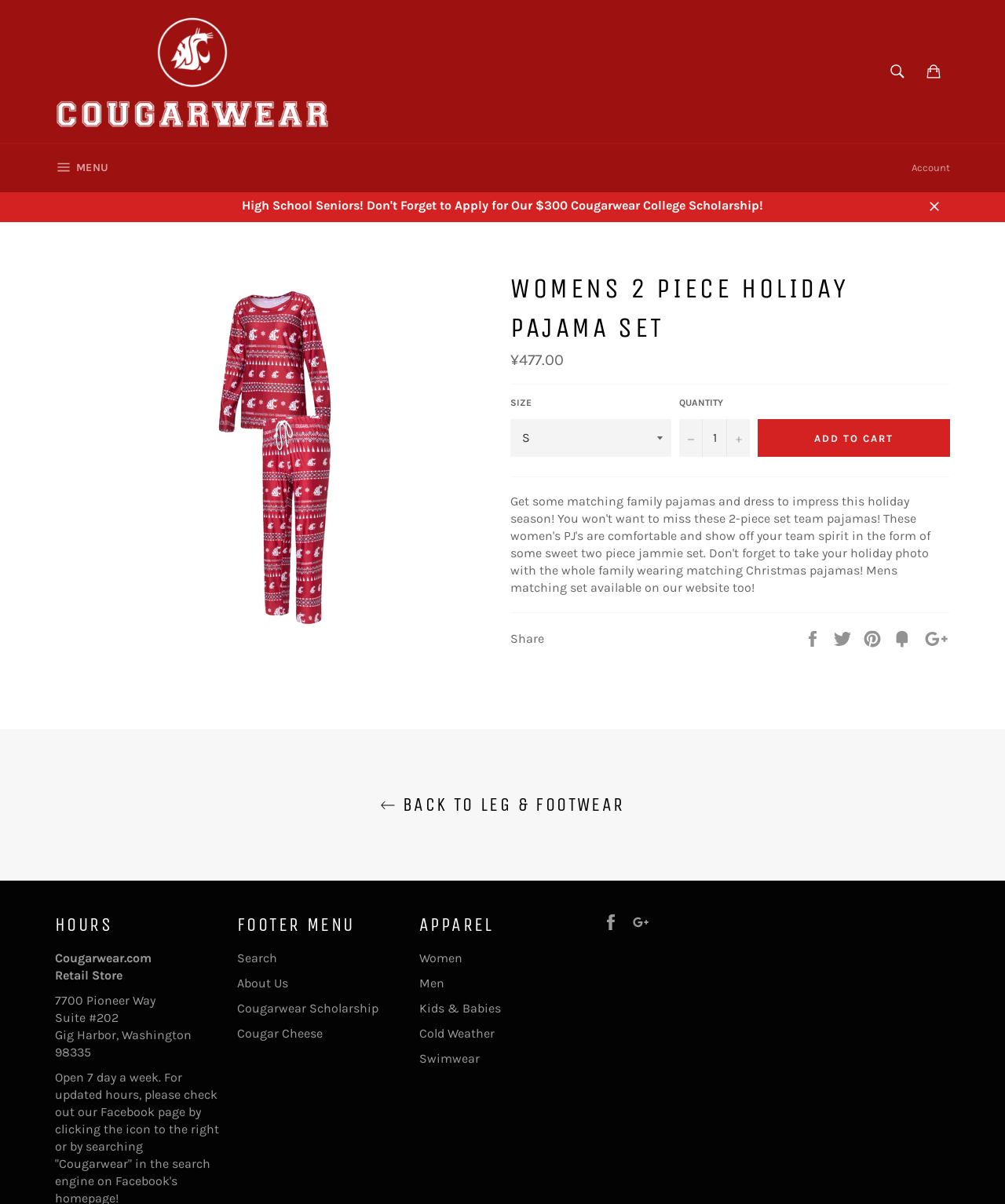Locate the bounding box coordinates of the clickable part needed for the task: "Share the holiday pajama set on social media".

[0.508, 0.526, 0.541, 0.538]